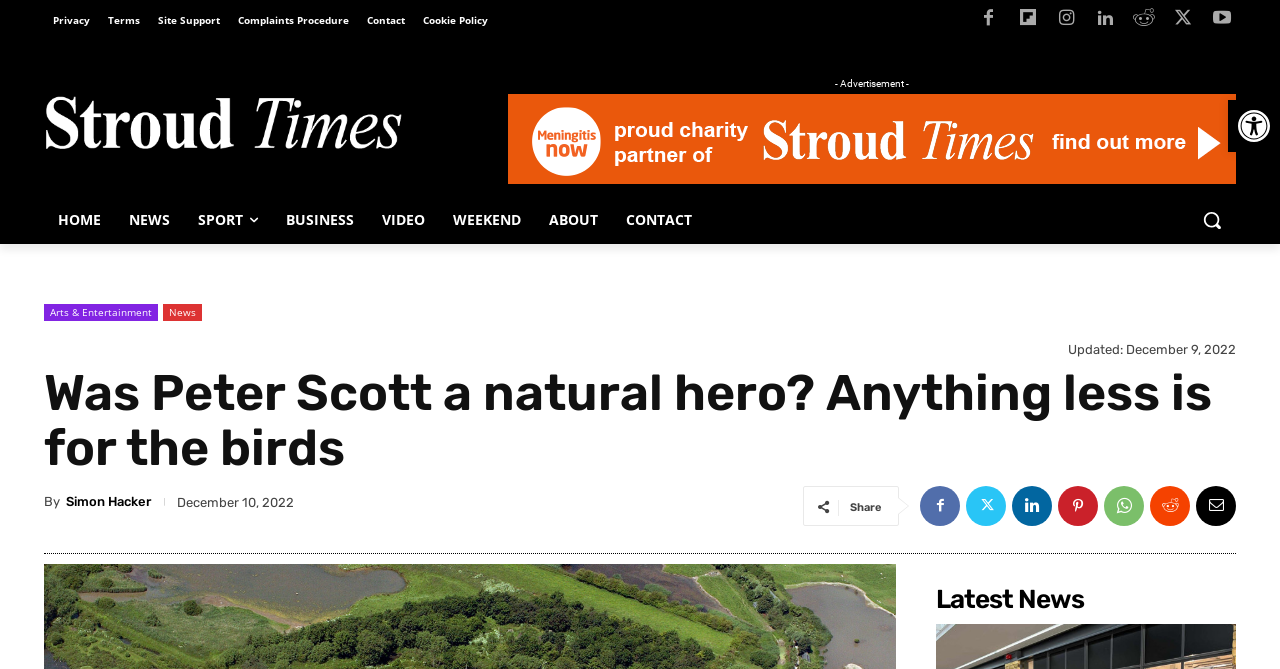What is the date of the article?
Based on the image, answer the question with as much detail as possible.

The article has a timestamp, and the date of the article is 'December 9, 2022', which is mentioned in the 'Updated' section.